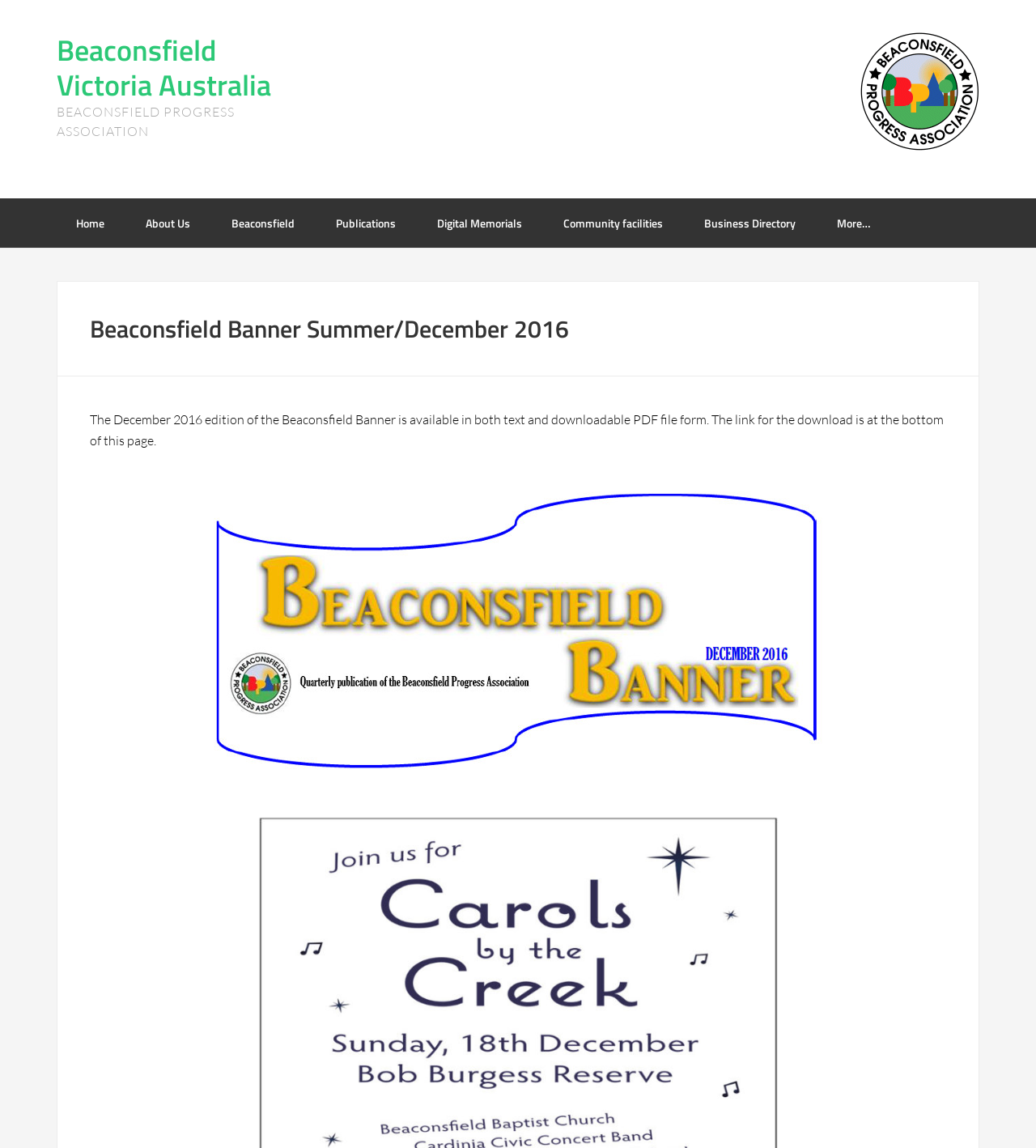Please answer the following question using a single word or phrase: 
What is the theme of the image at the bottom of the page?

banner